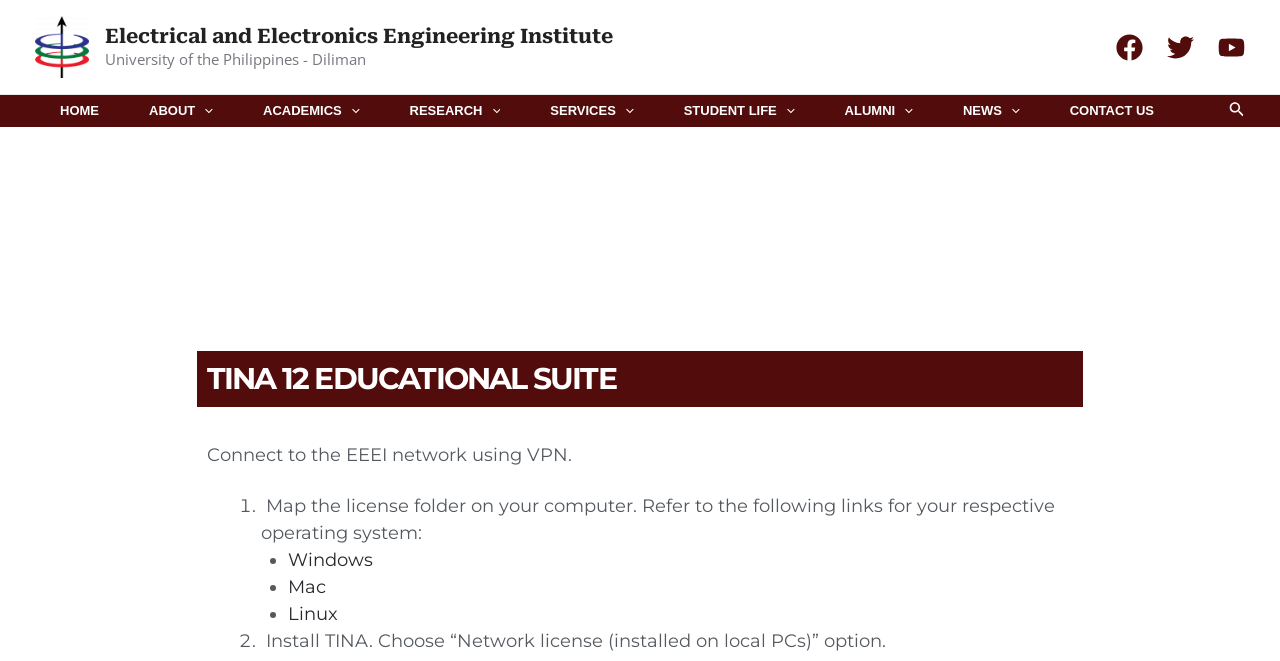Find the bounding box coordinates corresponding to the UI element with the description: "Olu Campbell". The coordinates should be formatted as [left, top, right, bottom], with values as floats between 0 and 1.

None